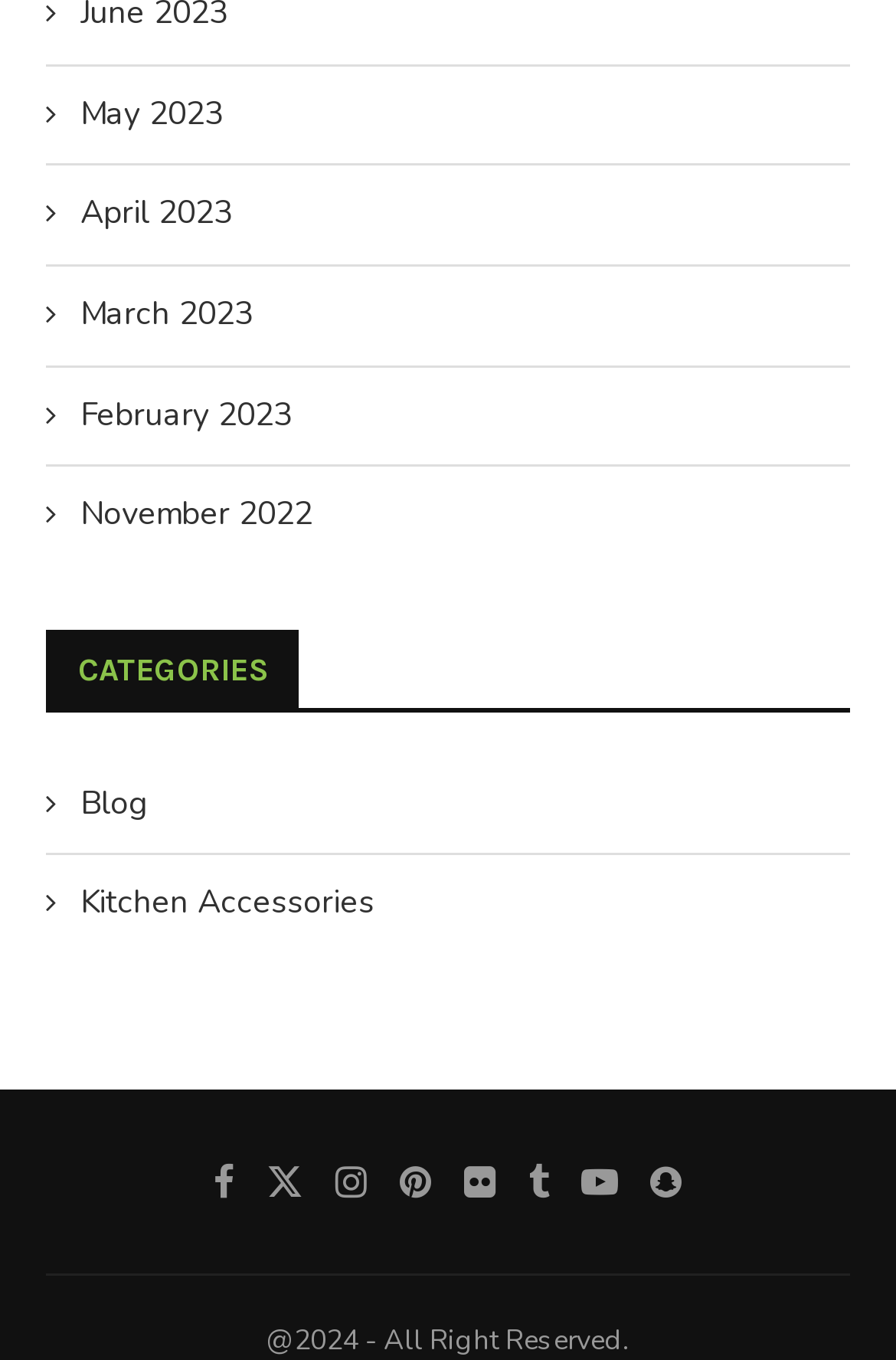Provide your answer in a single word or phrase: 
What is the year of copyright?

2024